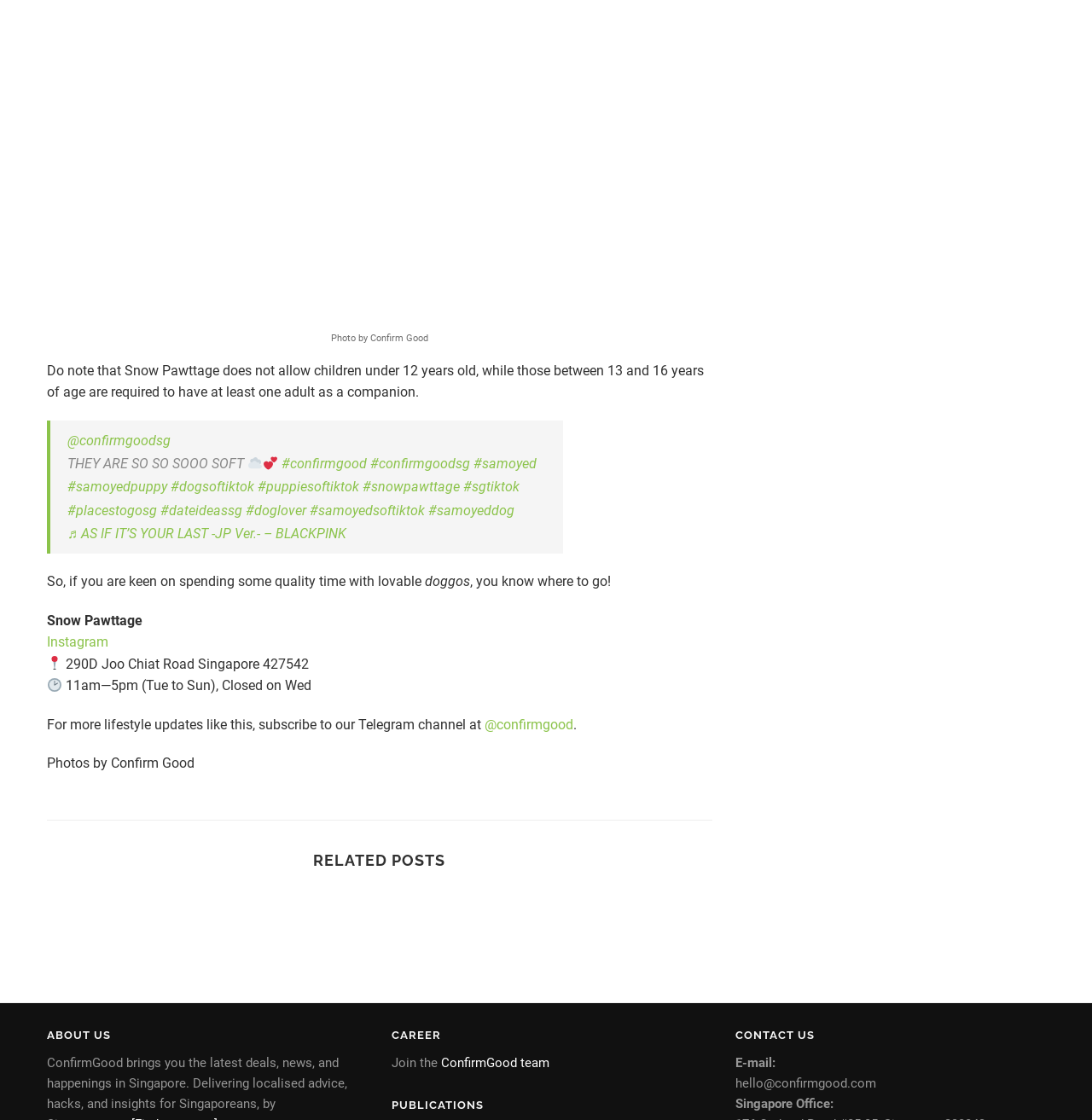Please identify the bounding box coordinates of the element I need to click to follow this instruction: "Click the link to Confirm Good's Instagram".

[0.043, 0.566, 0.099, 0.58]